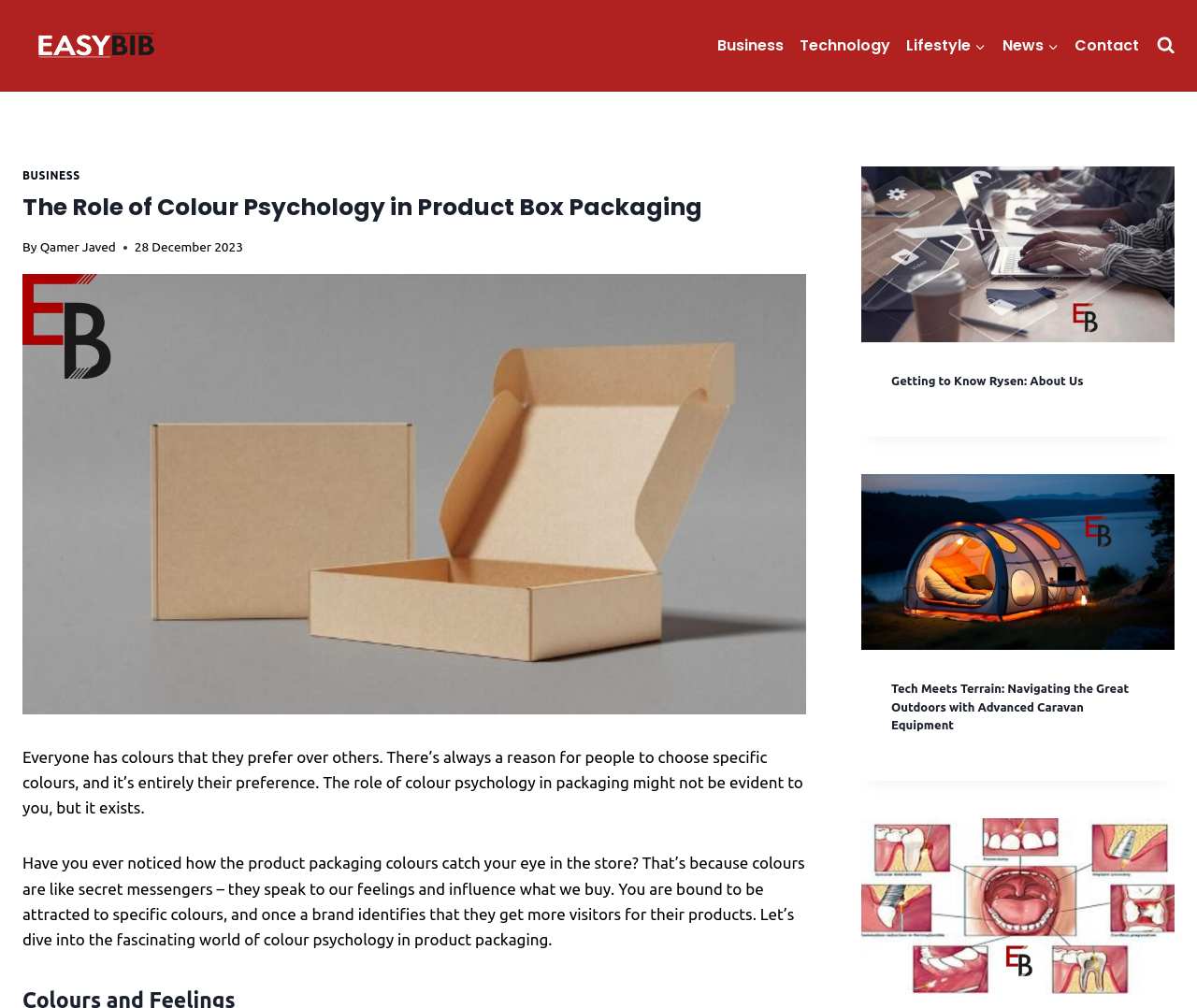Locate the bounding box coordinates of the element that should be clicked to execute the following instruction: "Open the 'Lifestyle' dropdown menu".

[0.751, 0.023, 0.831, 0.067]